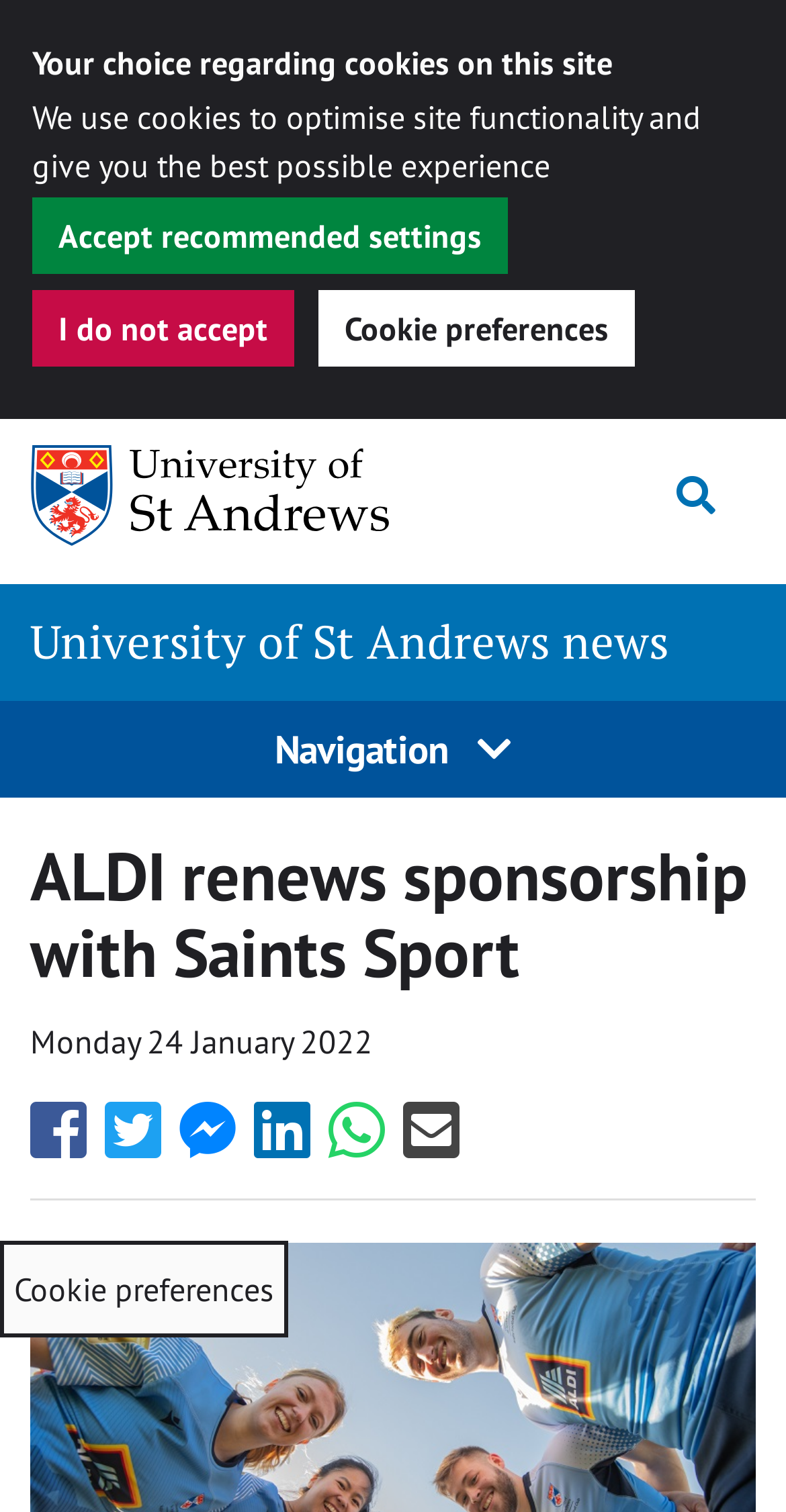Utilize the information from the image to answer the question in detail:
What is the date of the news?

I found the answer by looking at the StaticText 'Monday 24 January 2022' below the heading 'ALDI renews sponsorship with Saints Sport', which indicates the date of the news.